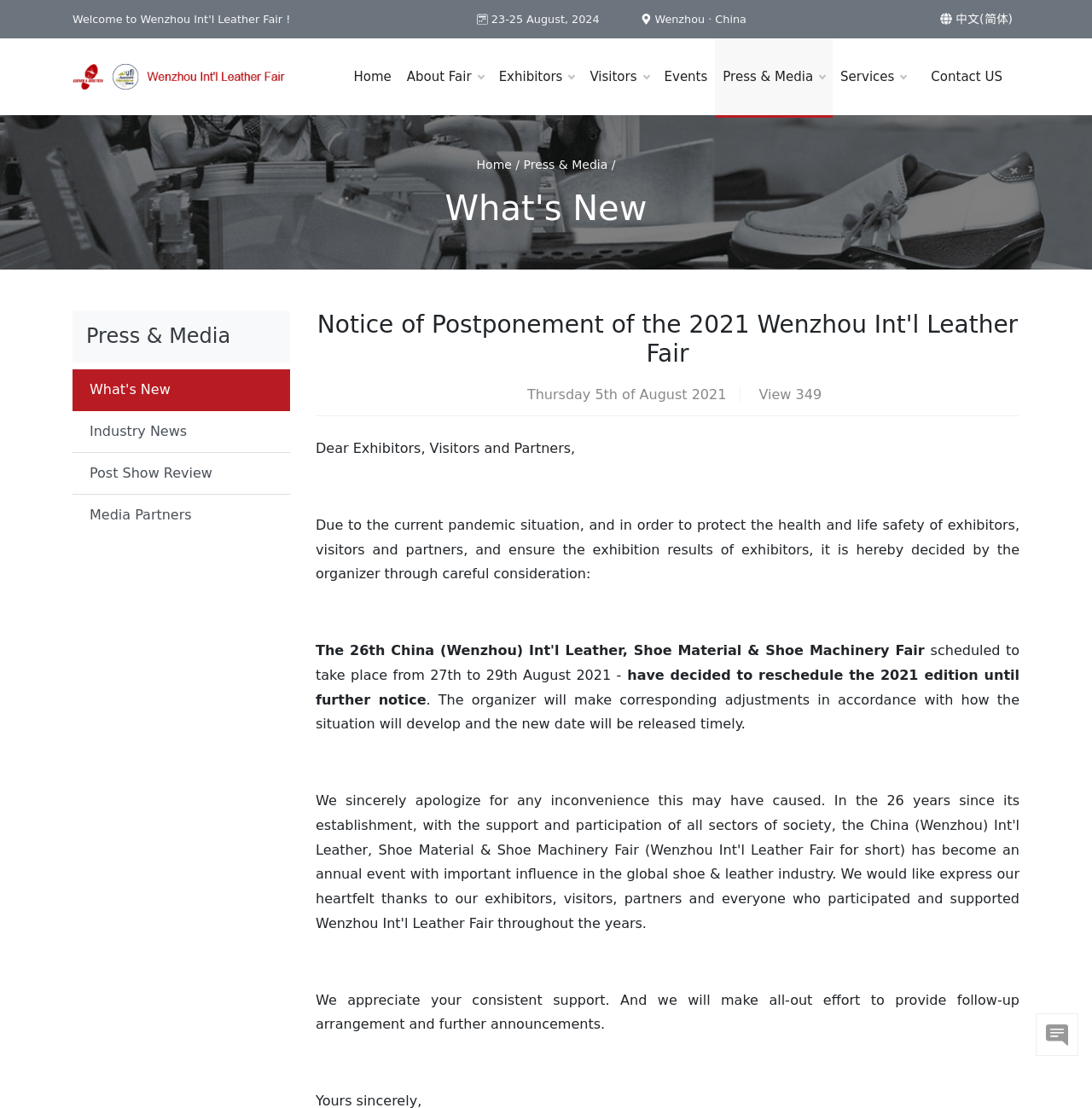Answer the following query concisely with a single word or phrase:
How many views does the notice have?

349